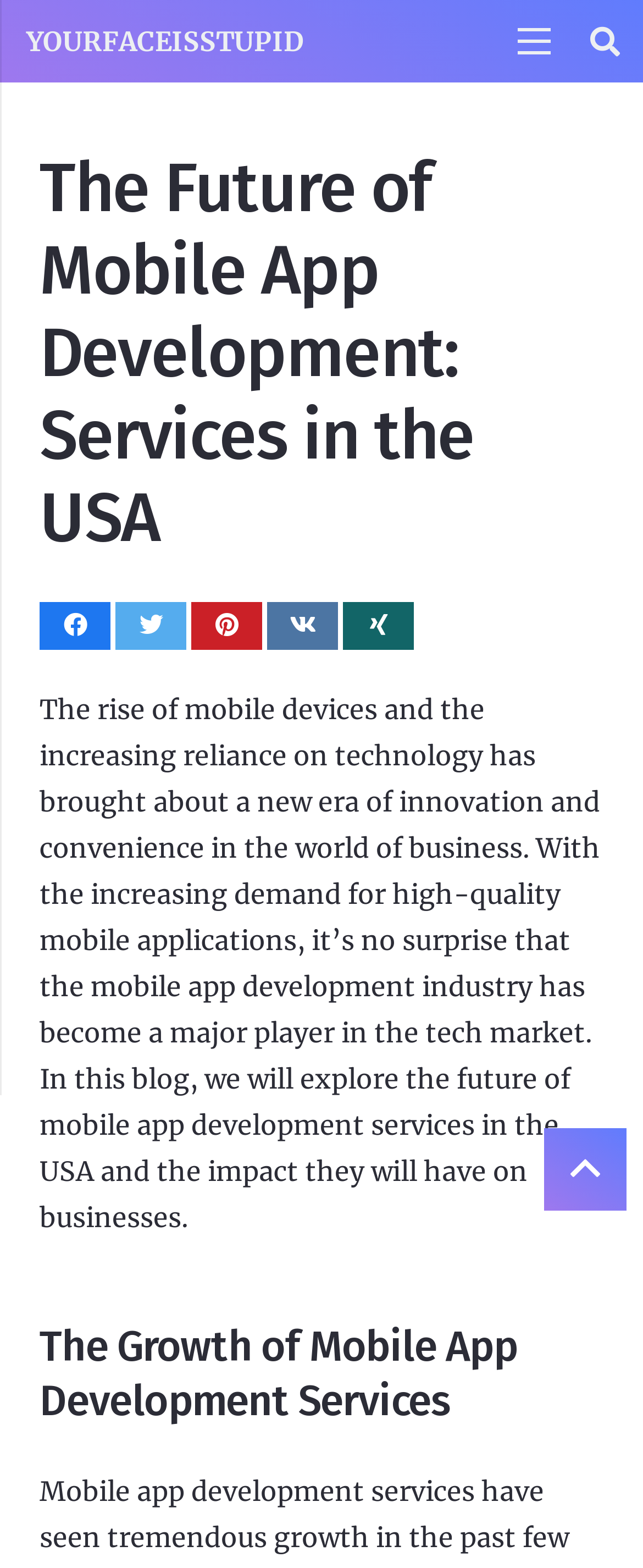Please analyze the image and give a detailed answer to the question:
What is the subtopic of the second section?

The second section of the webpage has a heading 'The Growth of Mobile App Development Services', which indicates that this section will discuss the growth of mobile app development services.